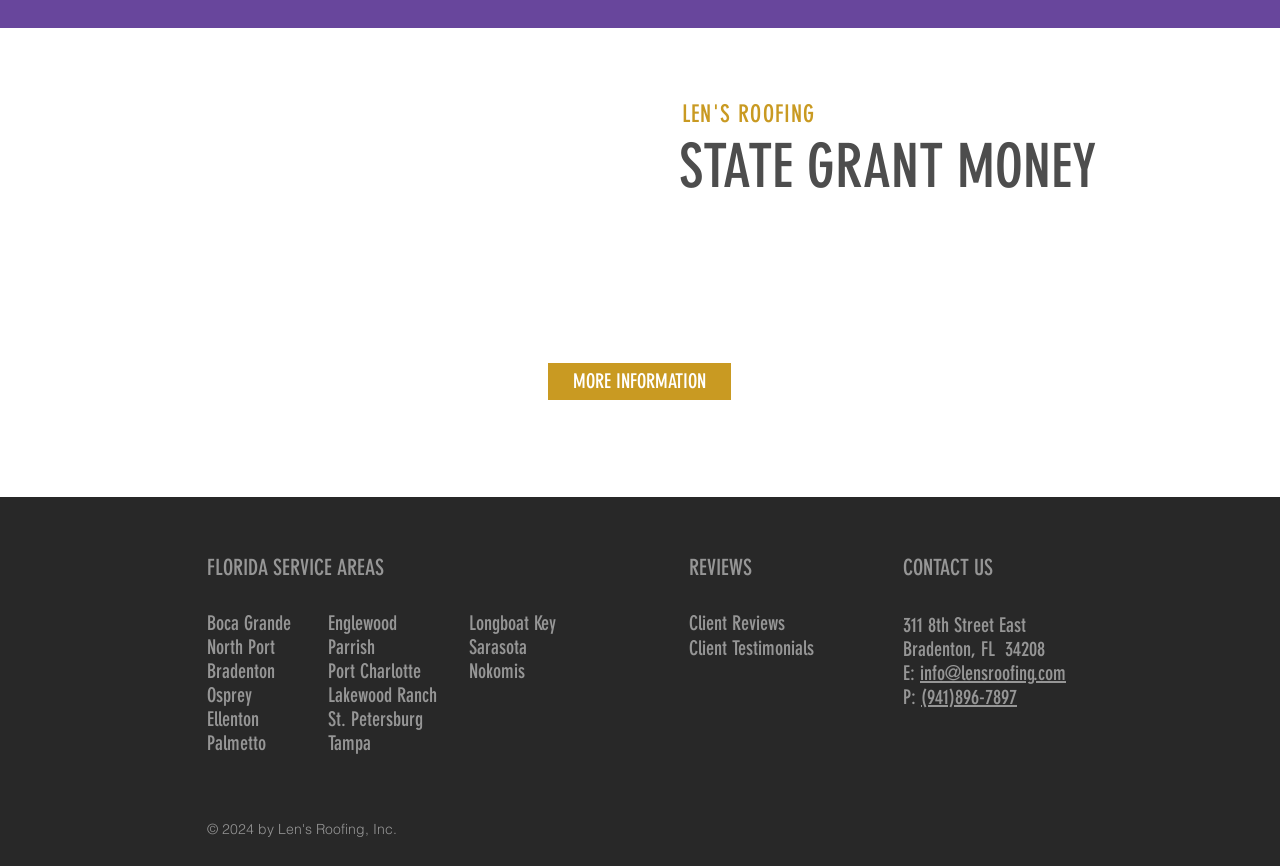What is the main topic of the webpage?
From the details in the image, provide a complete and detailed answer to the question.

The main topic of the webpage is 'State Grant Money' as indicated by the heading element with the text 'STATE GRANT MONEY' at the top of the page.